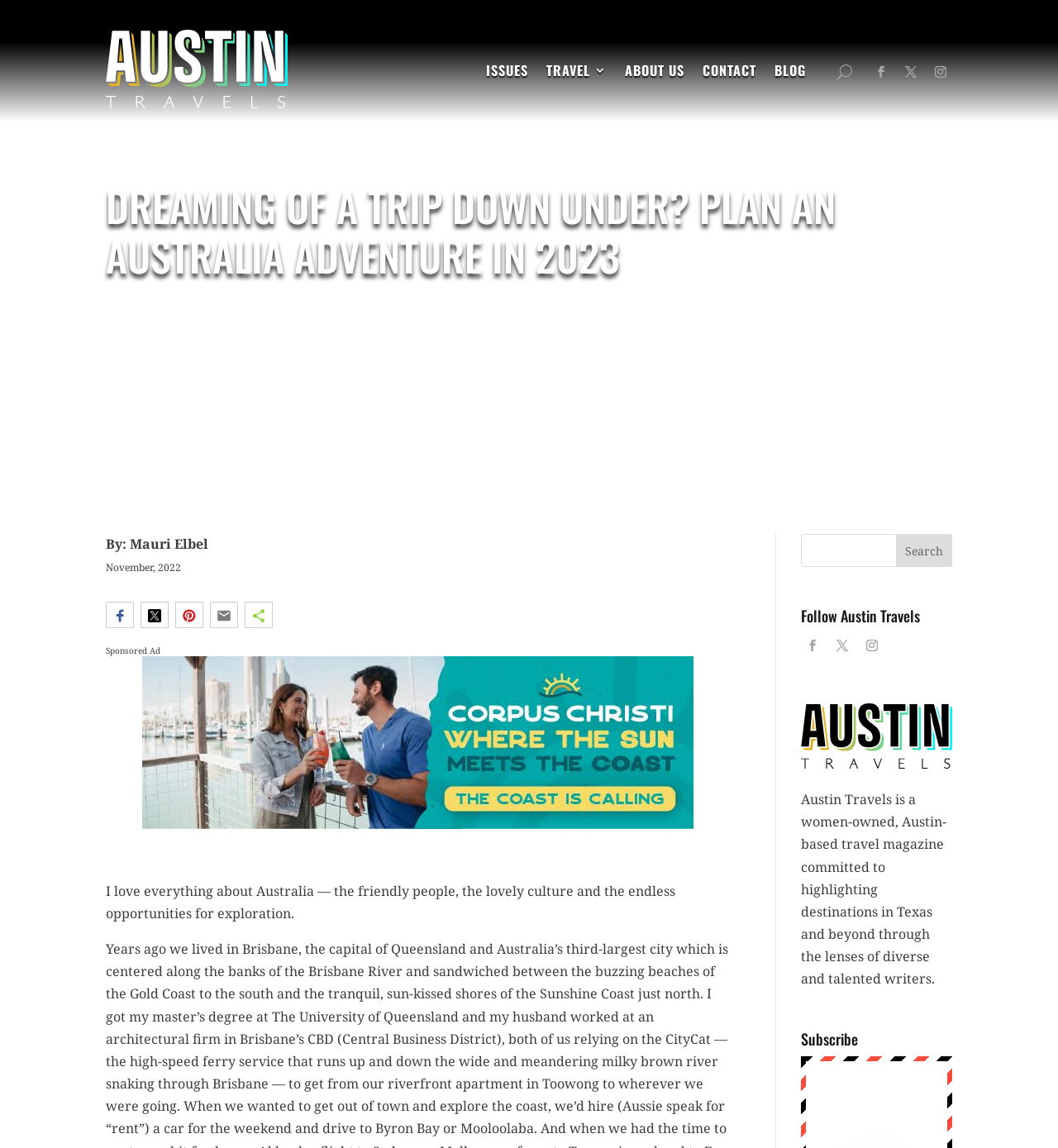What is the author of the article?
Refer to the screenshot and respond with a concise word or phrase.

Mauri Elbel